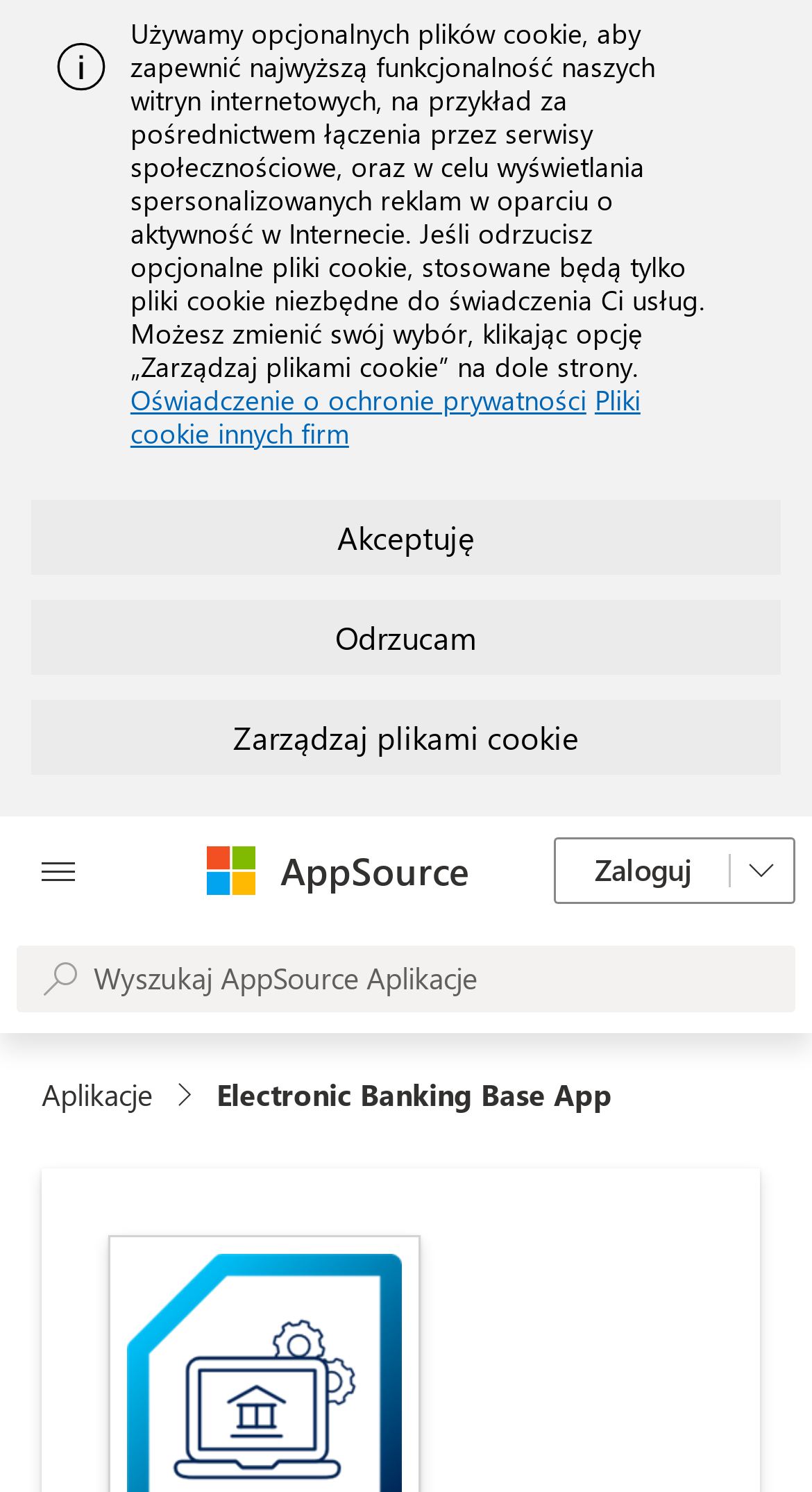Consider the image and give a detailed and elaborate answer to the question: 
What is the name of the application shown in the breadcrumbs?

The breadcrumbs navigation at the top of the page shows the current location of the user, and the name of the application is 'Electronic Banking Base App', as indicated by the text in the breadcrumbs region.